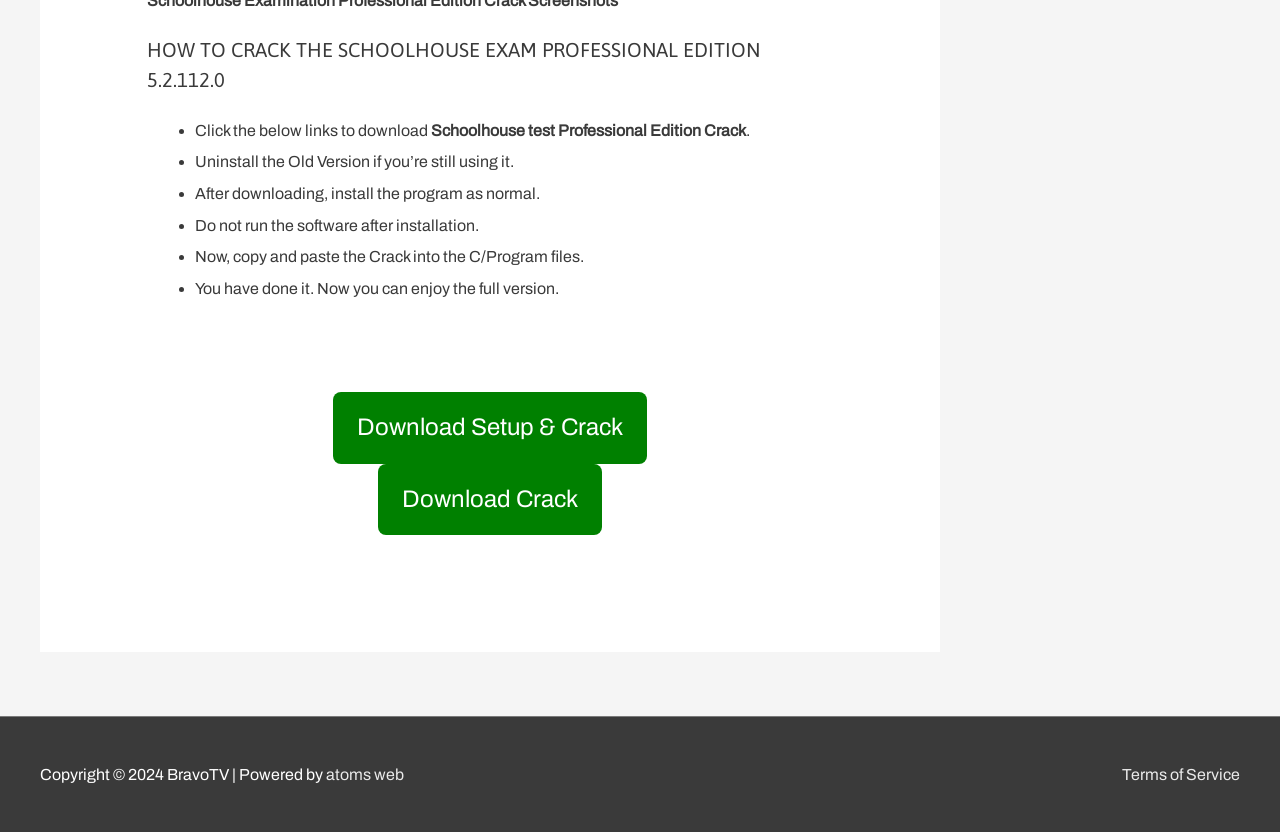Reply to the question with a single word or phrase:
How many steps are involved in the cracking process?

5